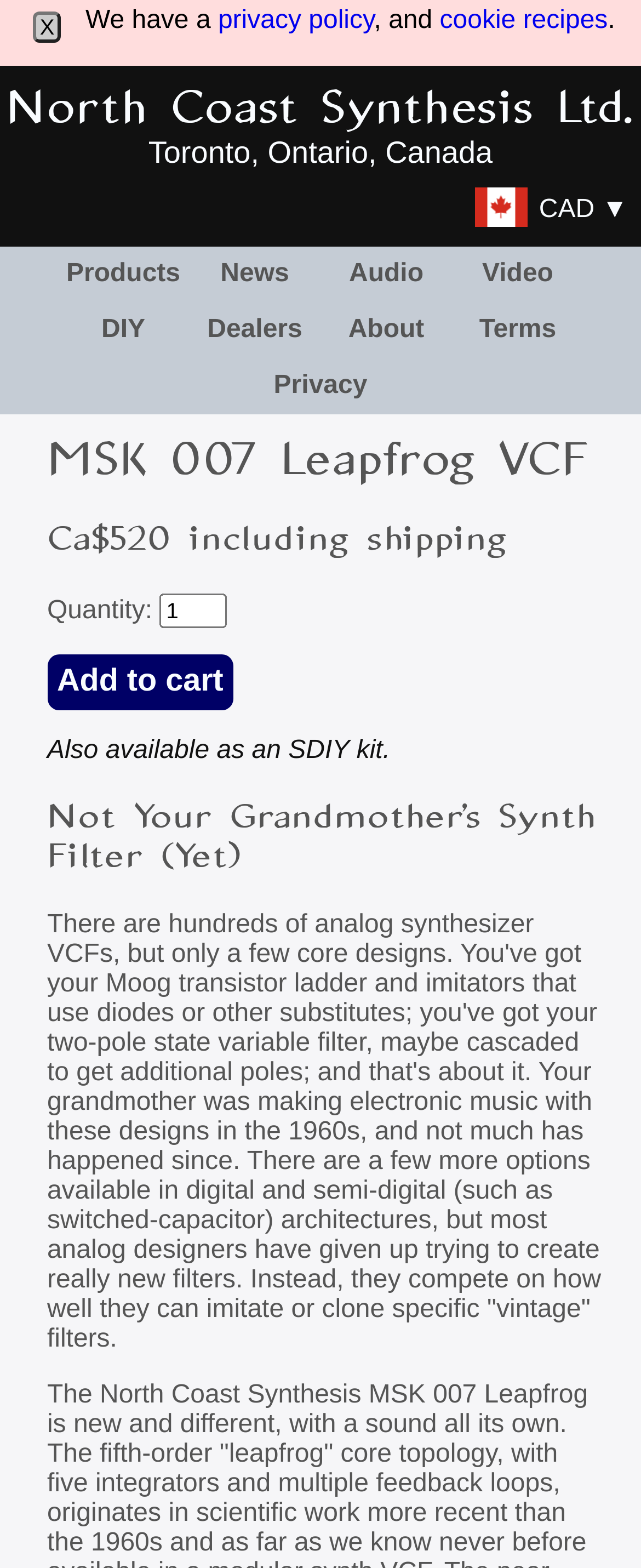Answer the question using only a single word or phrase: 
What is the price of the product?

Ca$520 including shipping